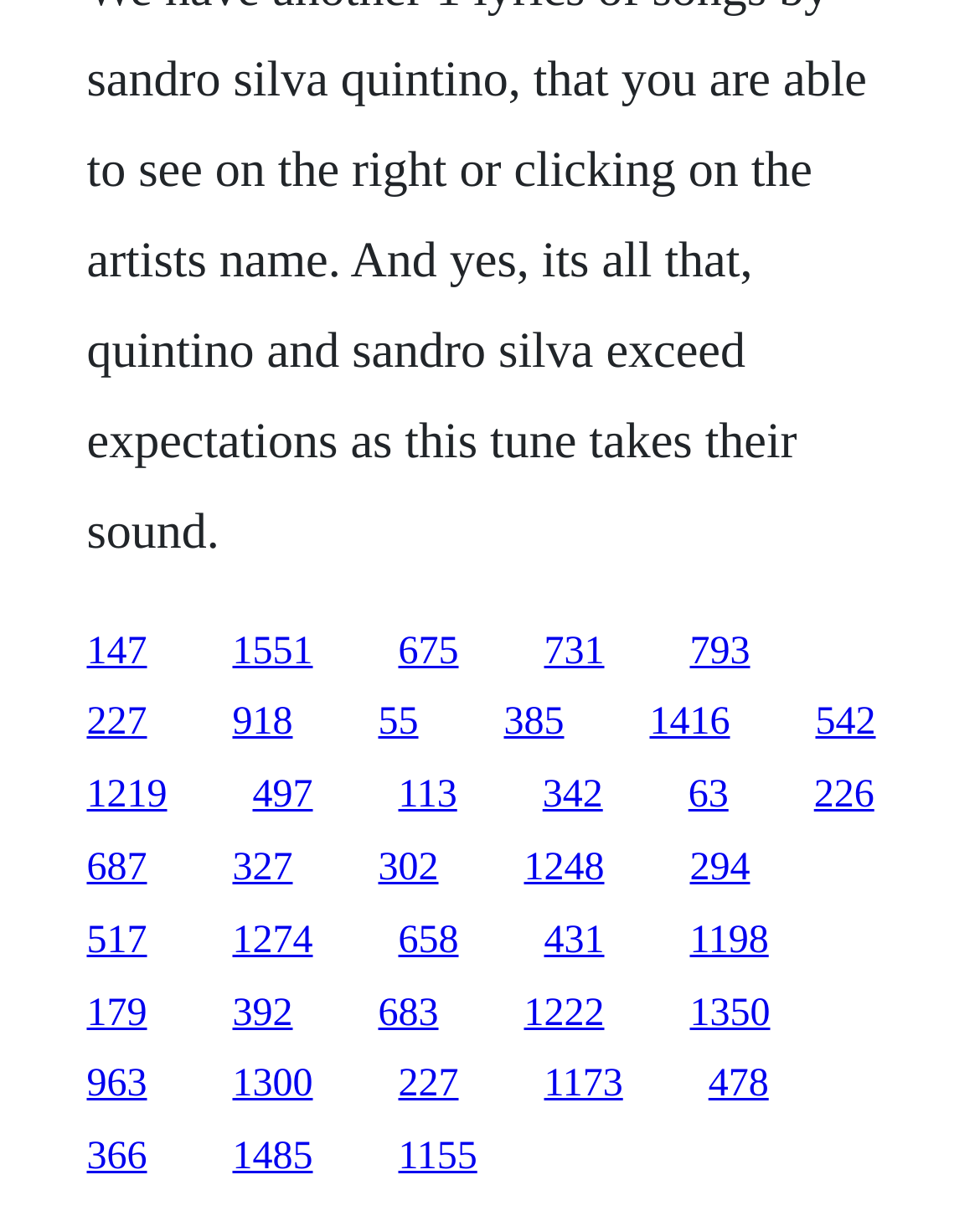Please give a one-word or short phrase response to the following question: 
How many links have a width greater than 0.1?

30